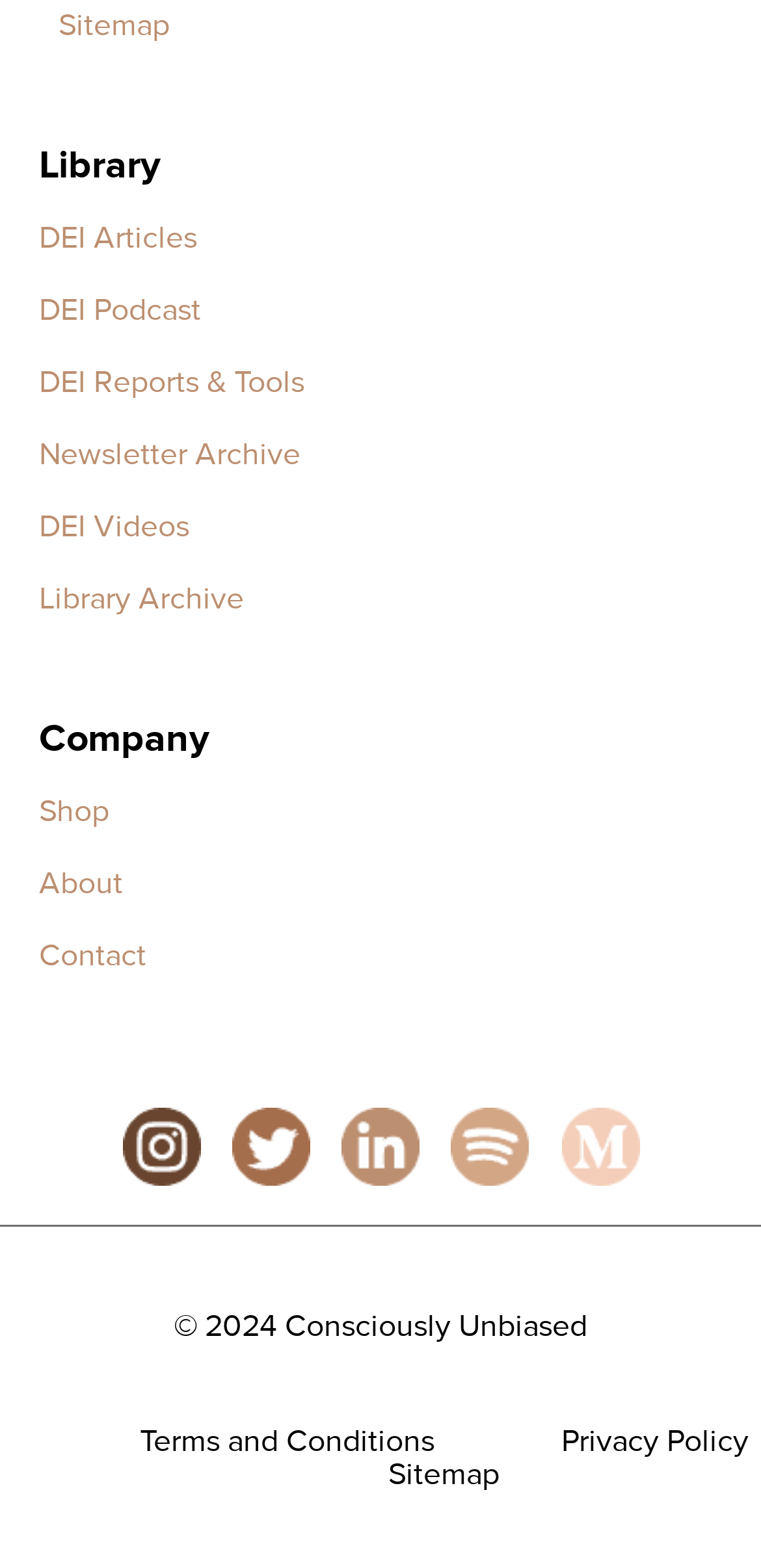Identify the bounding box coordinates of the element to click to follow this instruction: 'View October 2019'. Ensure the coordinates are four float values between 0 and 1, provided as [left, top, right, bottom].

None